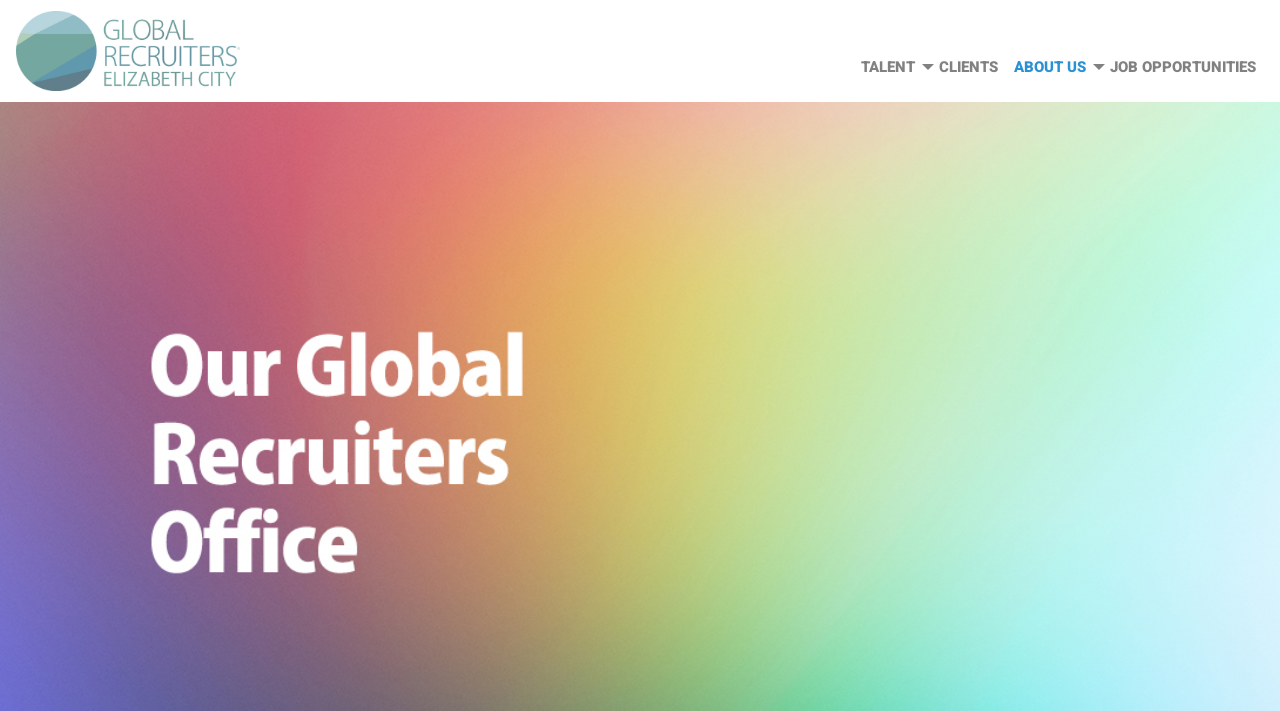What is the first menu item in the top menu bar? Refer to the image and provide a one-word or short phrase answer.

Global Recruiters of Elizabeth City